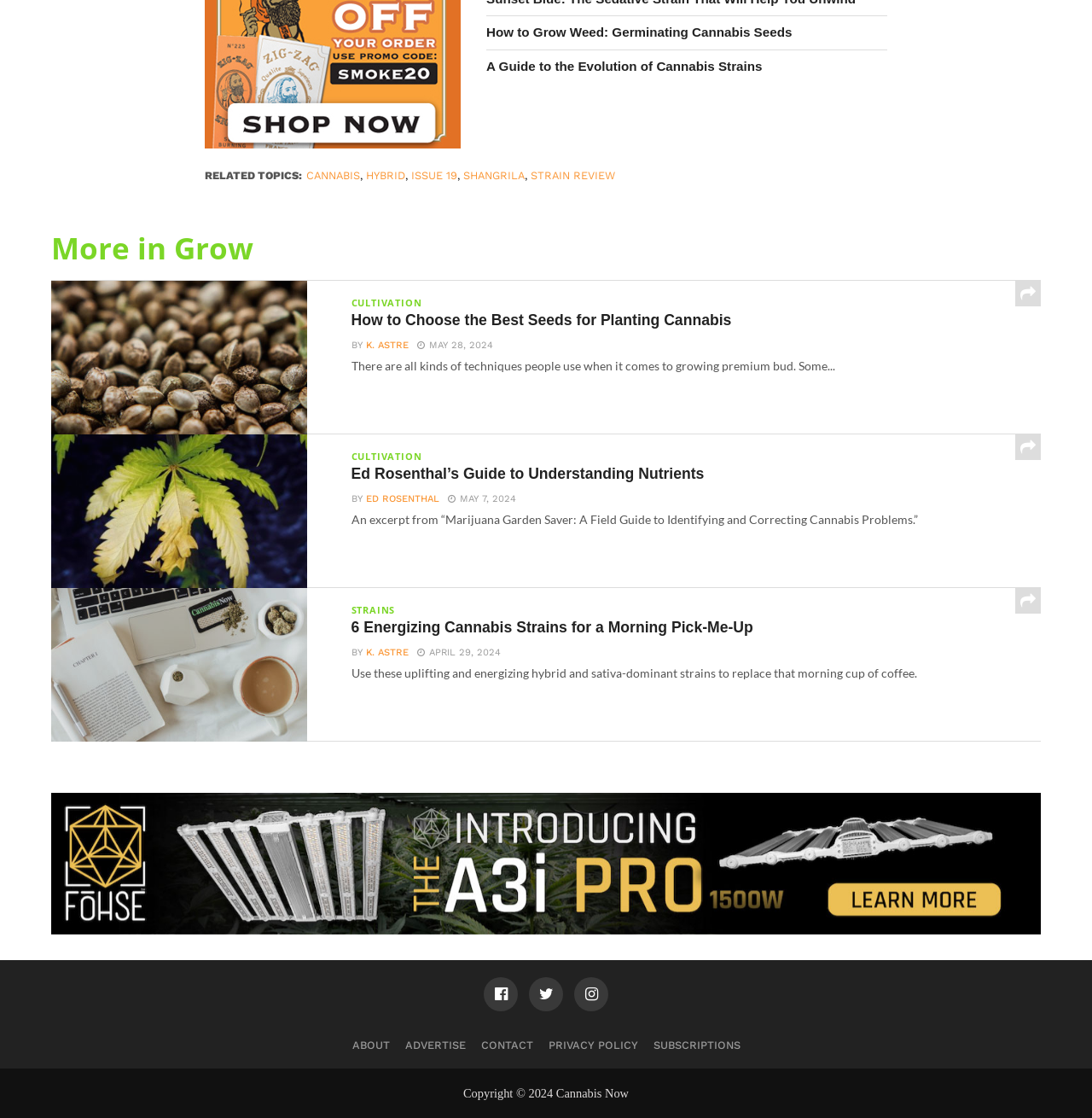Identify the bounding box of the HTML element described here: "Lifestyle & entertainment". Provide the coordinates as four float numbers between 0 and 1: [left, top, right, bottom].

None